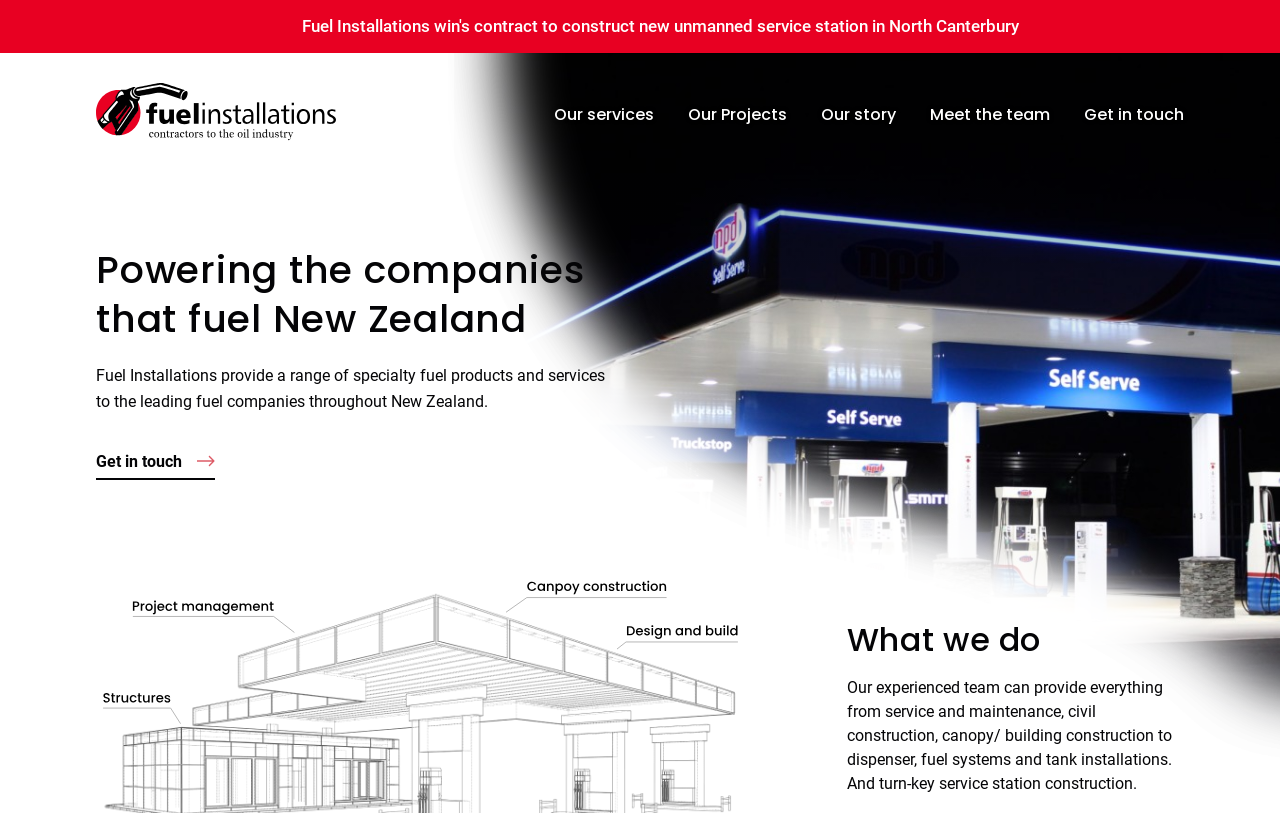Elaborate on the different components and information displayed on the webpage.

The webpage is about Fuel Installations, a company that provides specialty fuel products and services to leading fuel companies in New Zealand. 

At the top of the page, there is a navigation menu with five links: "Our services", "Our Projects", "Our story", "Meet the team", and "Get in touch", aligned horizontally across the page. 

Below the navigation menu, there is a large banner image that spans the entire width of the page, with an overlay image on top of it. 

To the left of the banner image, there are two headings. The first heading reads "Powering the companies that fuel New Zealand", and the second heading provides a brief description of the company's services. 

On the left side of the page, there is another "Get in touch" link. 

Towards the bottom of the page, there is a section with a heading "What we do". Below this heading, there is a block of text that describes the range of services provided by the company's experienced team, including service and maintenance, civil construction, and turn-key service station construction.